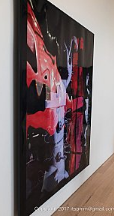Which museum is the artwork part of?
Refer to the screenshot and deliver a thorough answer to the question presented.

The caption states that the artwork is 'part of the collection at the Whitney Museum', which is renowned for its focus on contemporary American art, providing context for the artwork's significance and provenance.